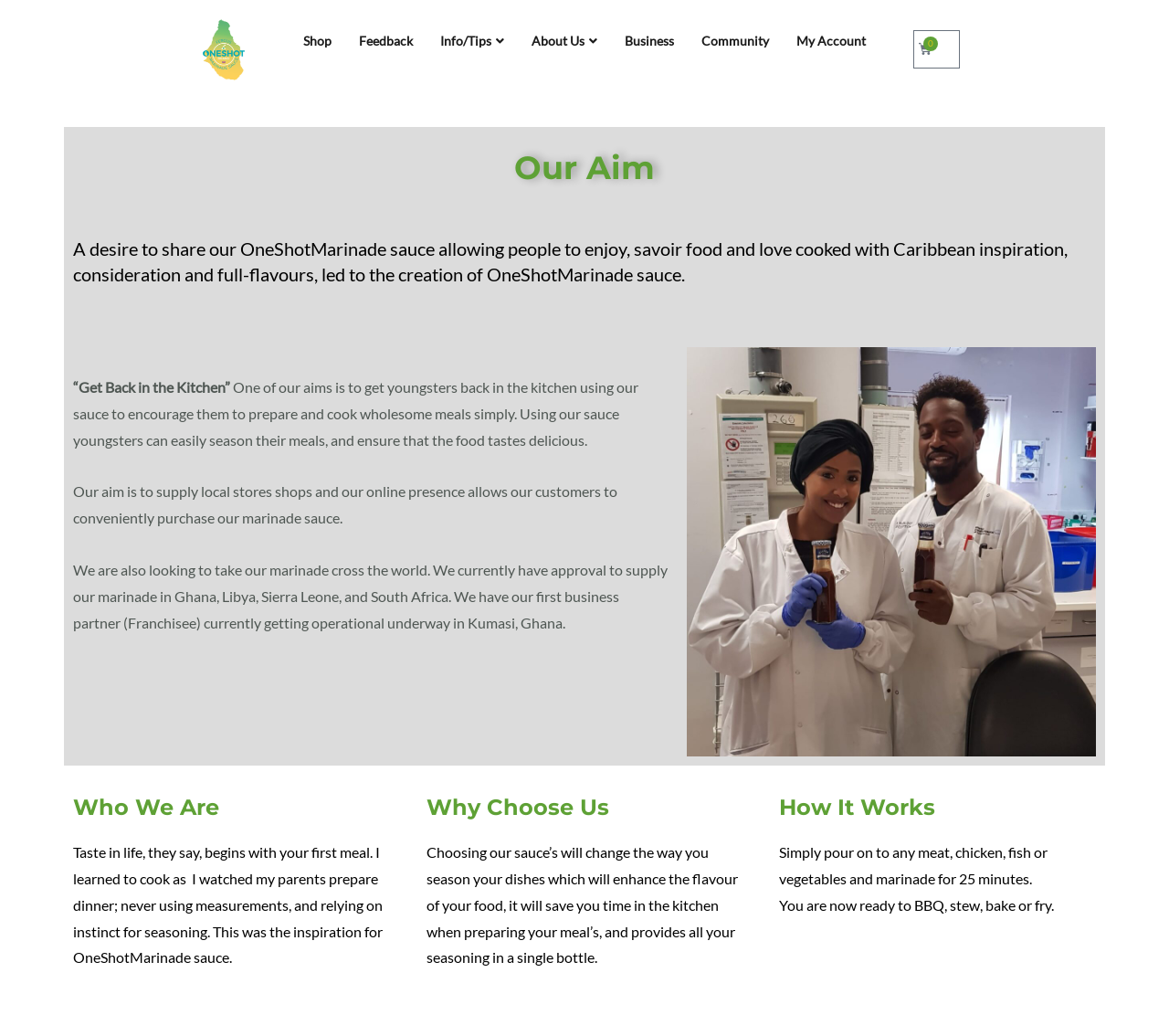Answer with a single word or phrase: 
What is the goal of OneShotMarinade in terms of youngsters?

Get them back in the kitchen